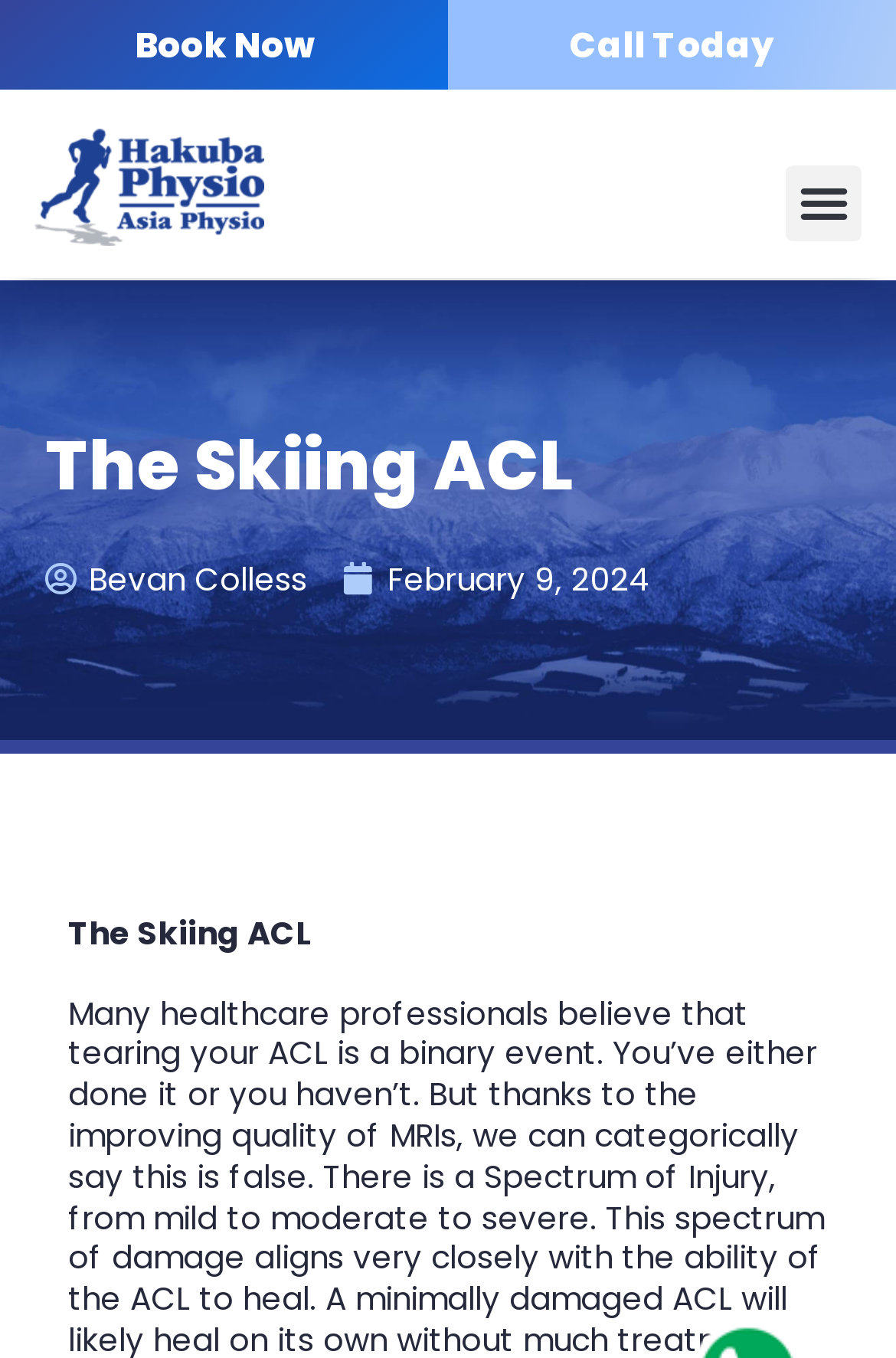From the screenshot, find the bounding box of the UI element matching this description: "February 9, 2024". Supply the bounding box coordinates in the form [left, top, right, bottom], each a float between 0 and 1.

[0.383, 0.413, 0.727, 0.443]